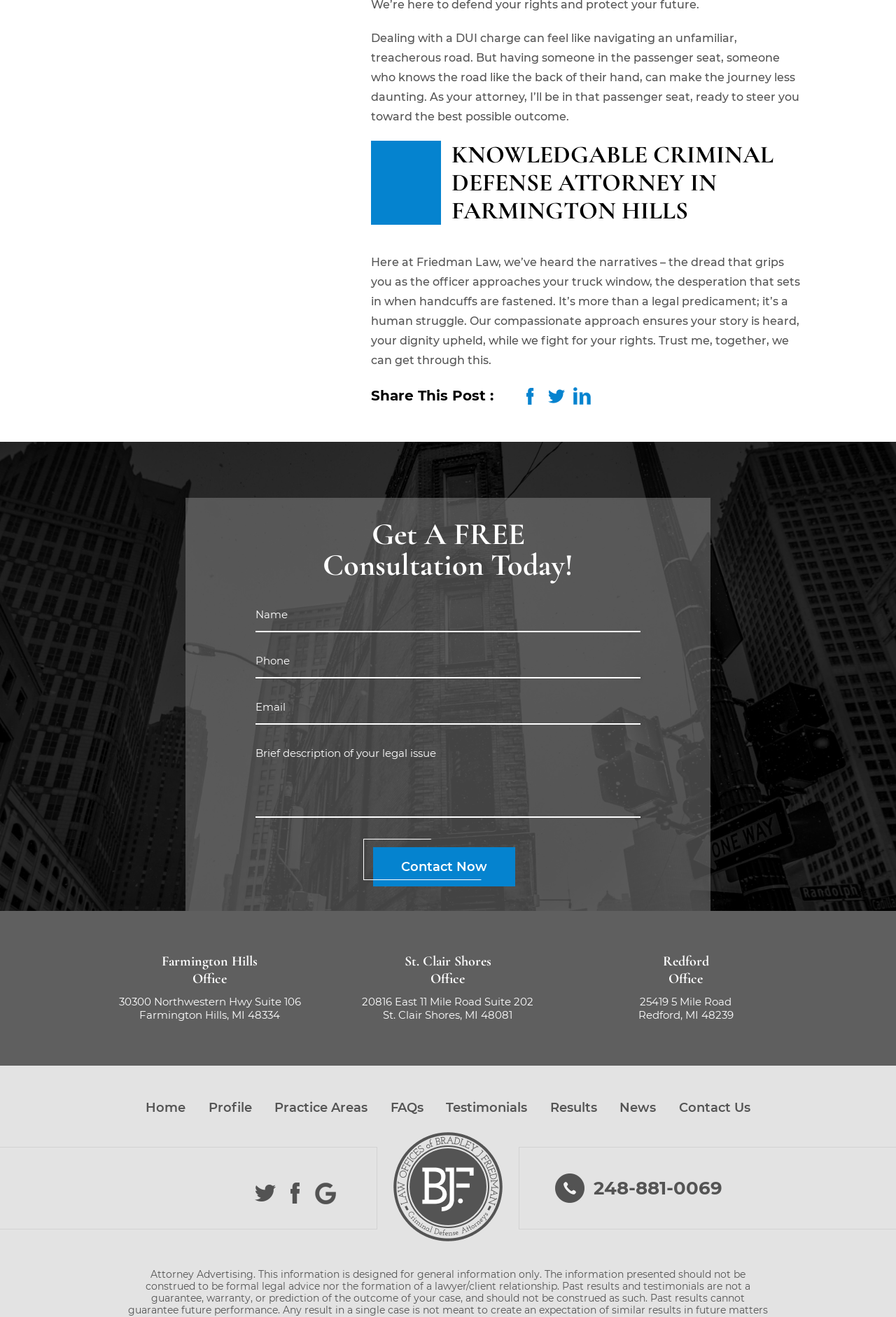Please provide a short answer using a single word or phrase for the question:
What is the profession of the person described on this webpage?

Criminal Defense Attorney